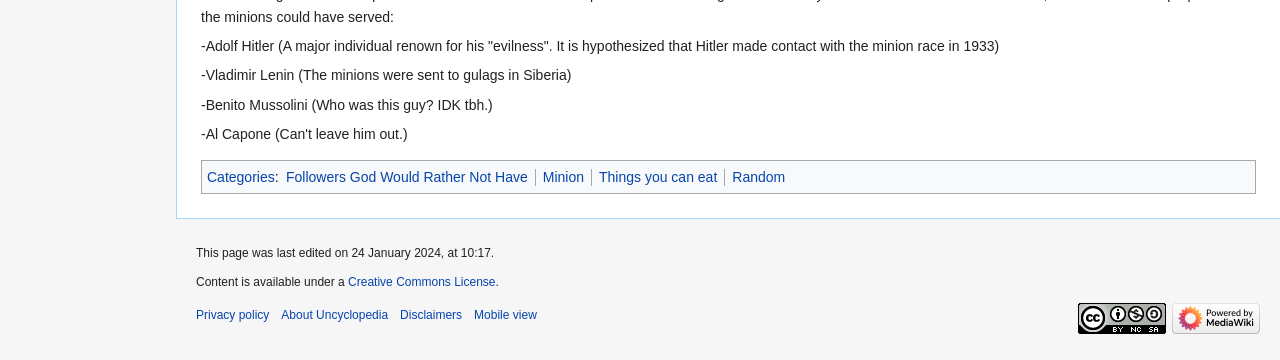Provide a short, one-word or phrase answer to the question below:
What is the license under which the content is available?

Creative Commons License